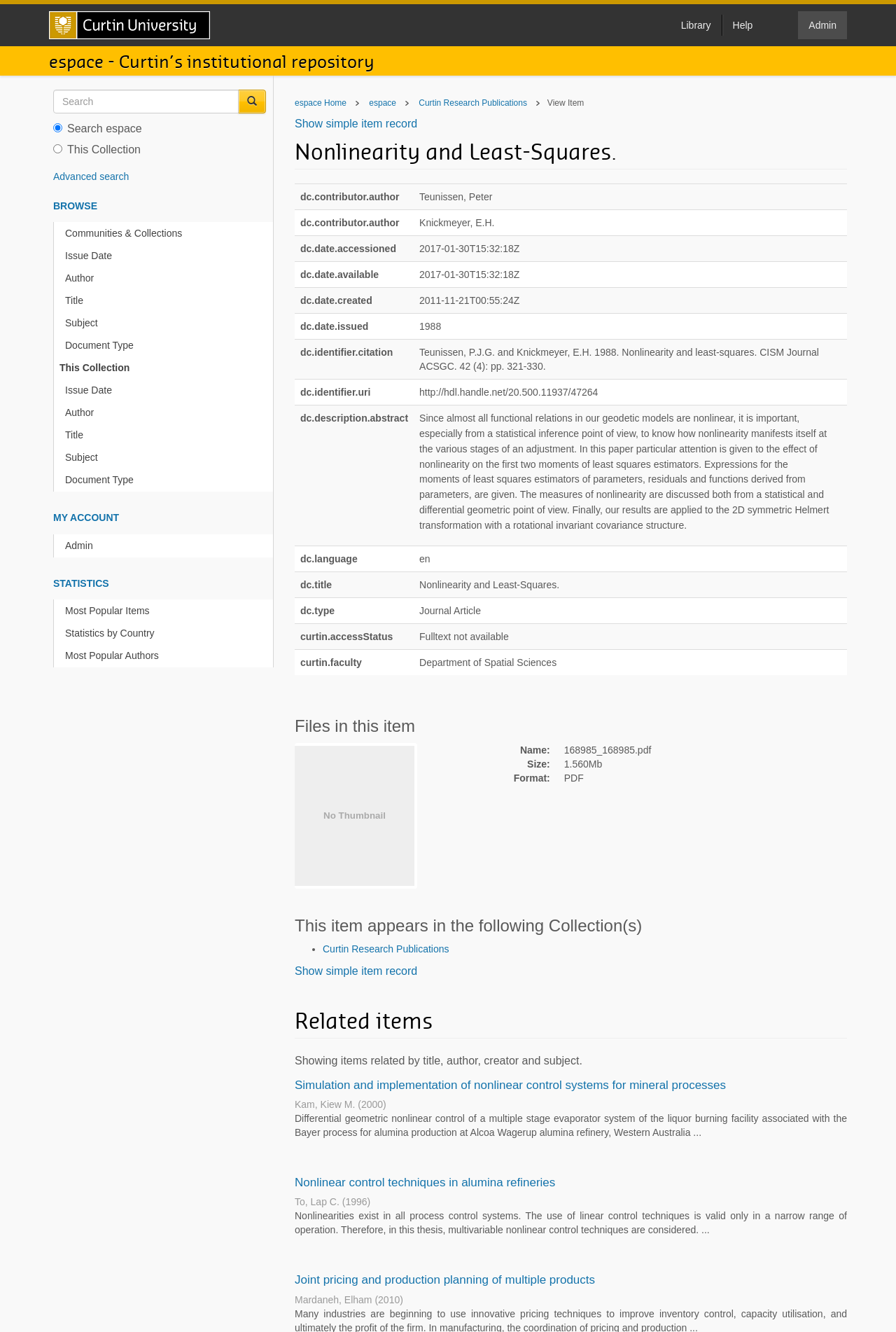What is the language of the article?
Provide a well-explained and detailed answer to the question.

The language of the article can be found in the table element with the gridcell containing the text 'dc.language' and the corresponding value 'en'.